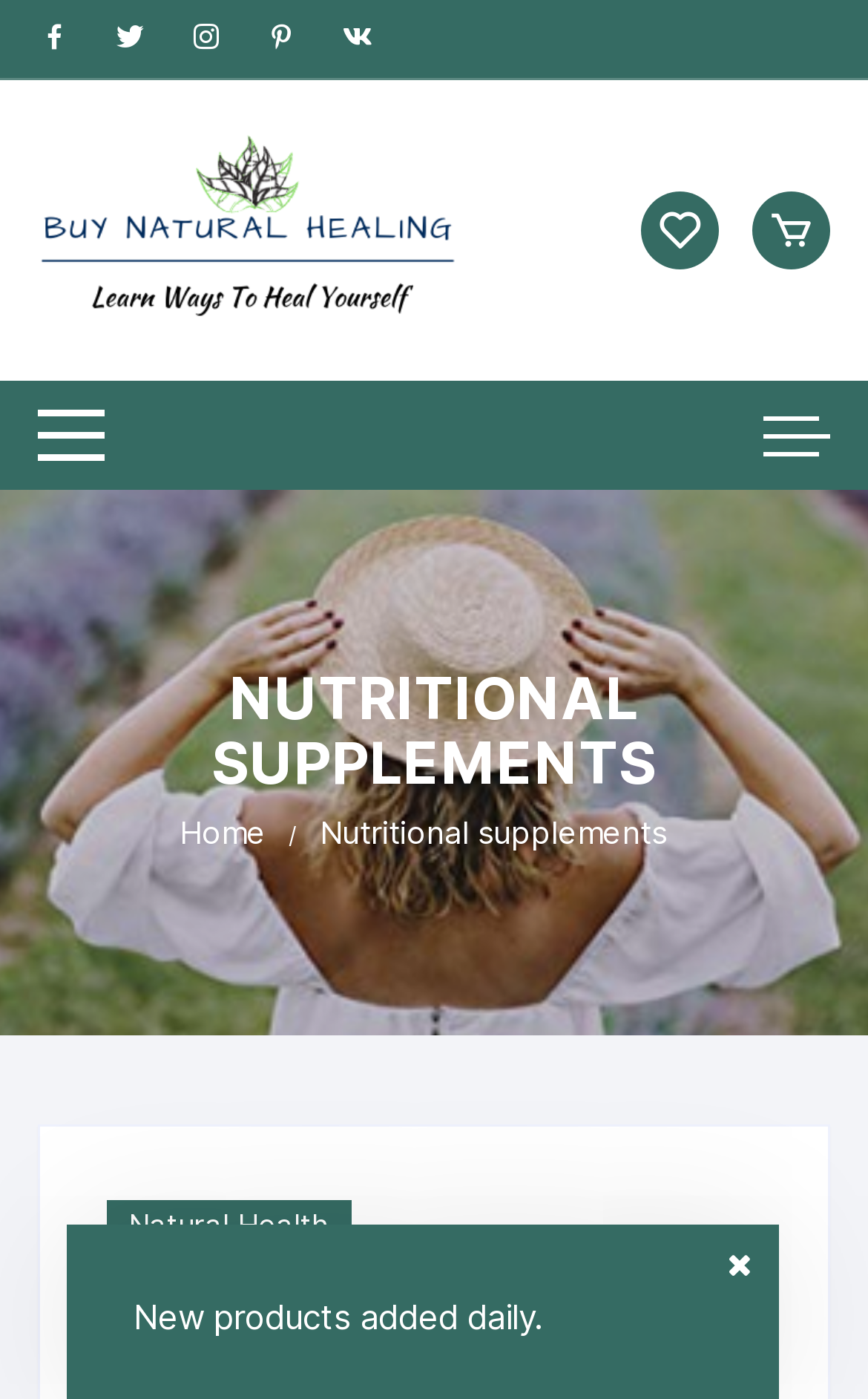Provide a short answer to the following question with just one word or phrase: Who is the author of the content?

Glenis Graham